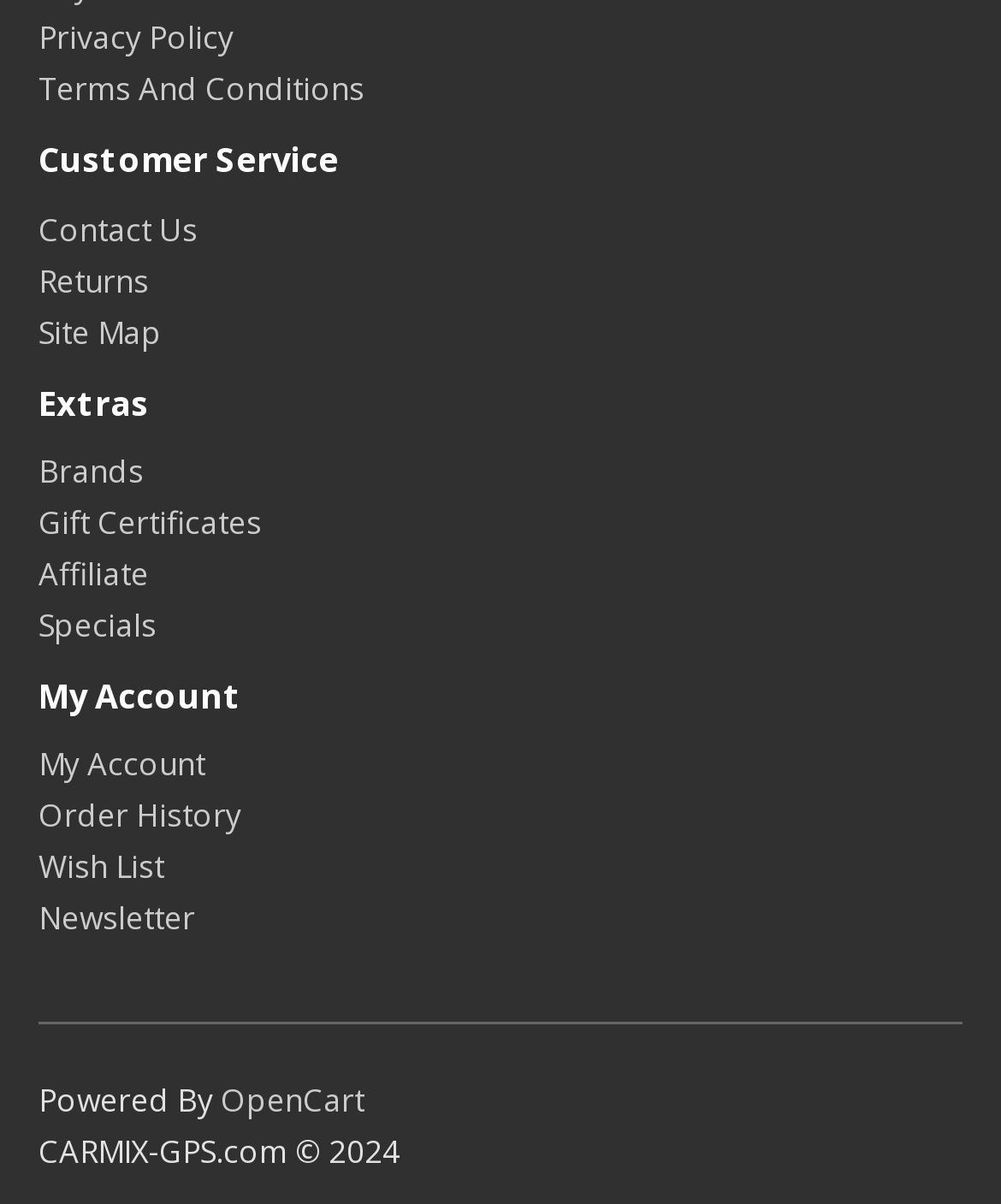How many links are there in the 'Extras' section?
Based on the visual information, provide a detailed and comprehensive answer.

I examined the 'Extras' section and found the links 'Brands', 'Gift Certificates', 'Affiliate', and 'Specials'. There are 4 links in this section.